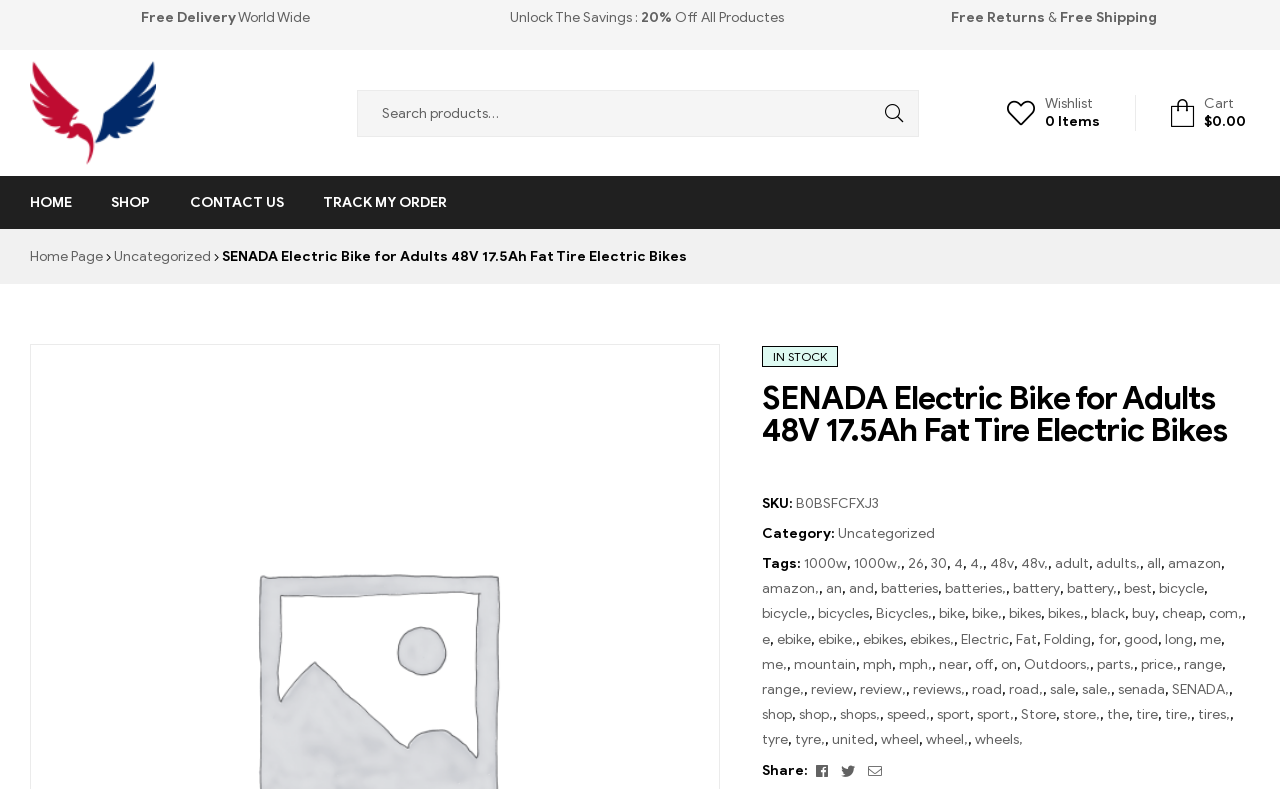What is the delivery policy?
Answer with a single word or phrase, using the screenshot for reference.

Free Delivery